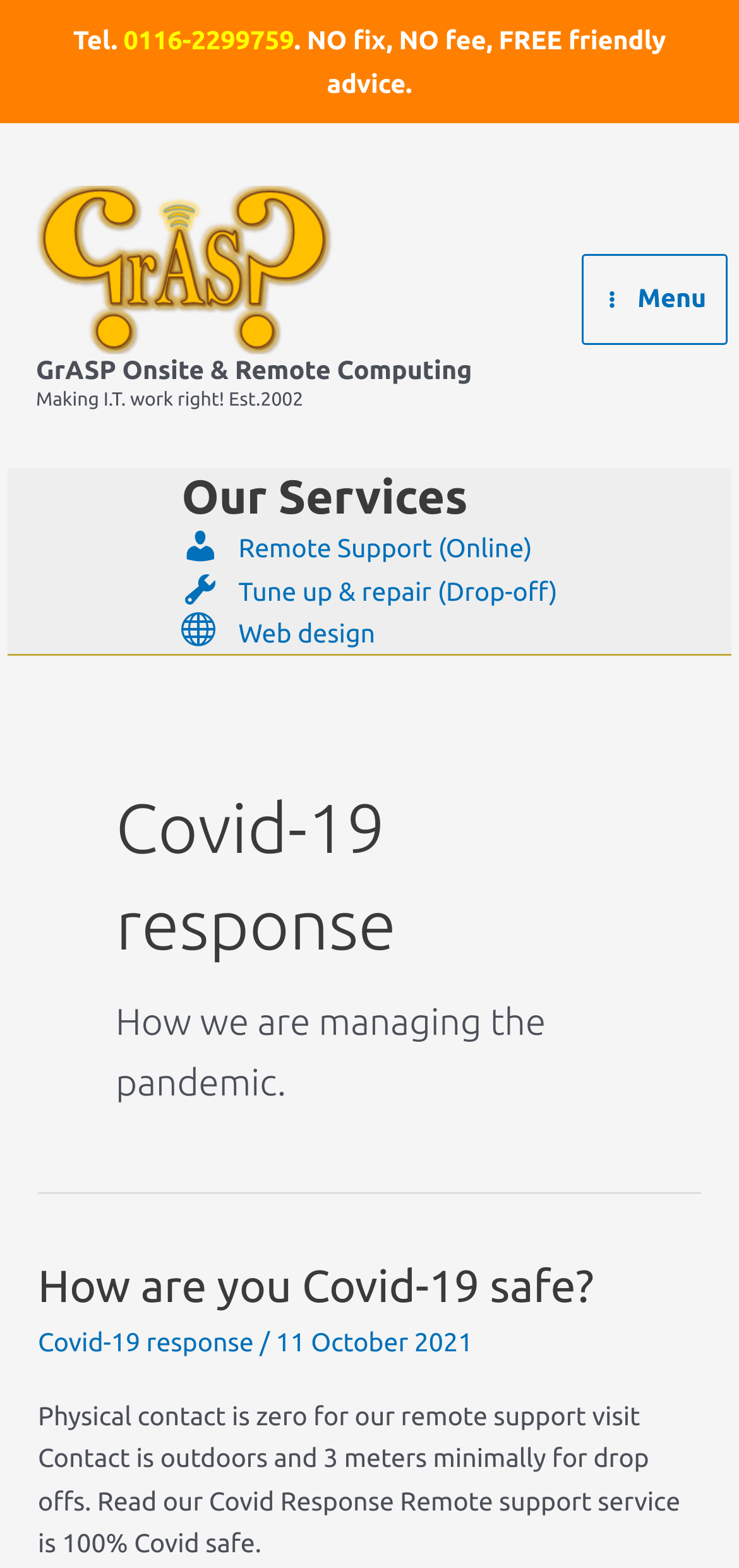Identify the bounding box coordinates for the region to click in order to carry out this instruction: "Learn about remote support". Provide the coordinates using four float numbers between 0 and 1, formatted as [left, top, right, bottom].

[0.246, 0.34, 0.72, 0.359]